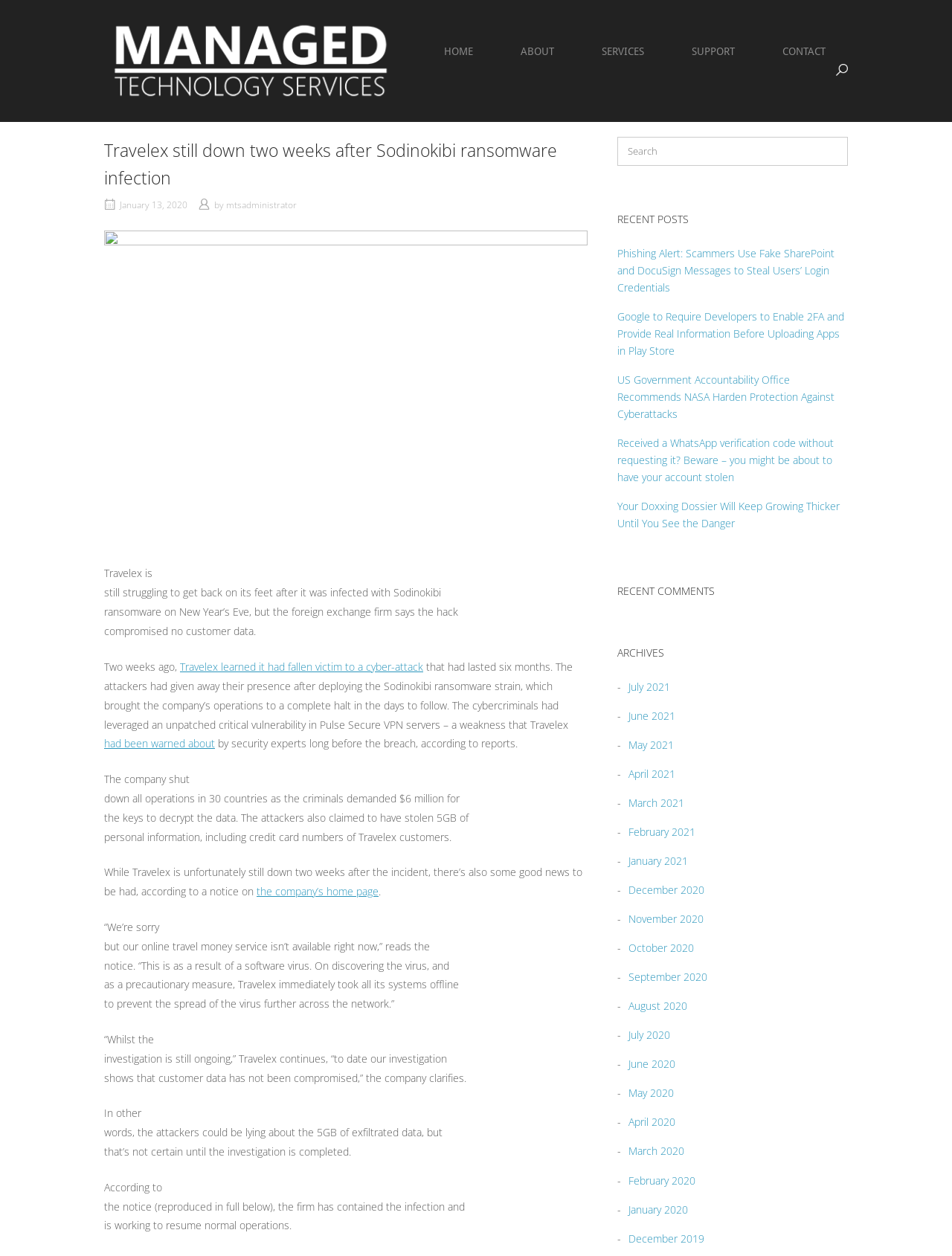Respond to the following query with just one word or a short phrase: 
What type of vulnerability did the attackers leverage to breach Travelex?

Unpatched critical vulnerability in Pulse Secure VPN servers